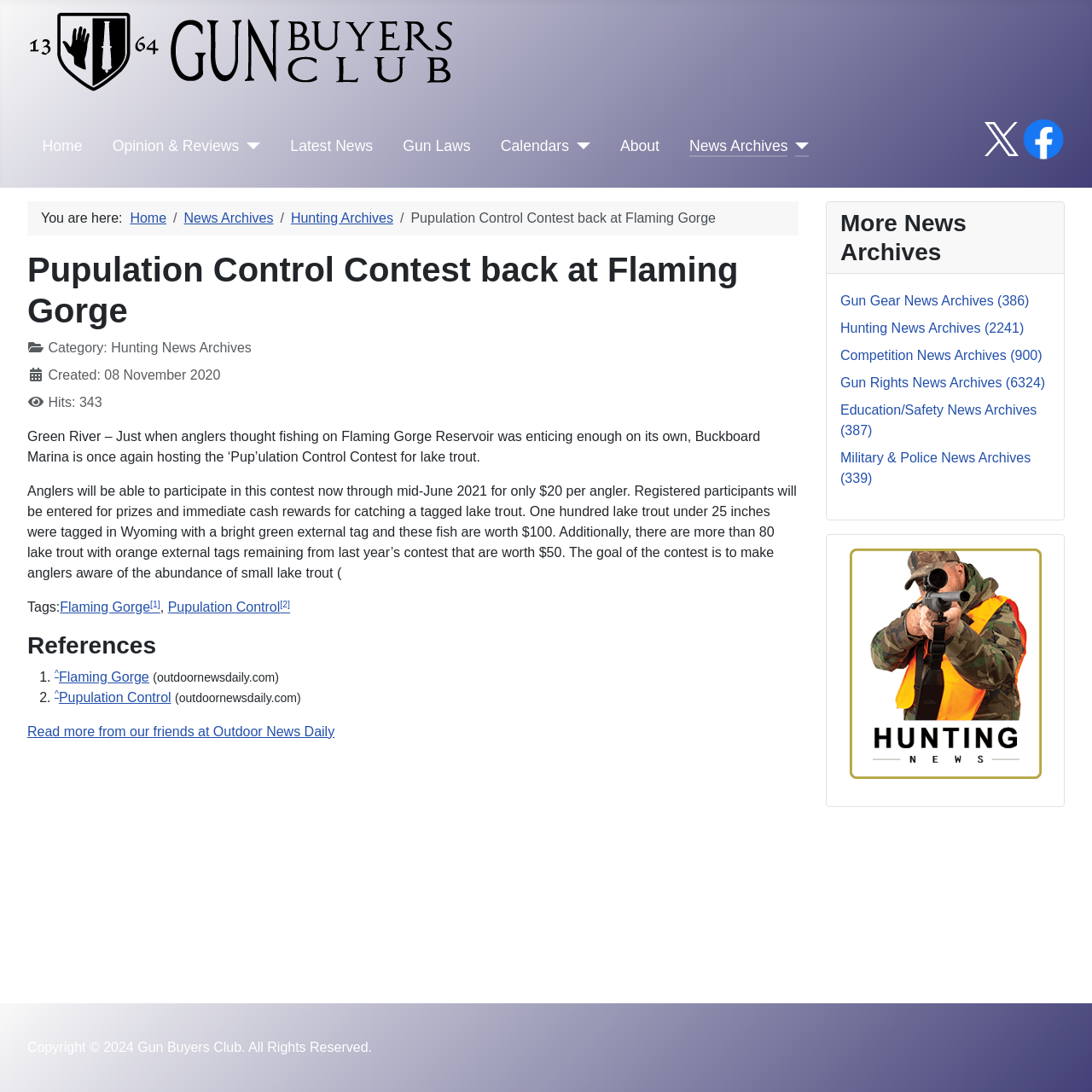Respond to the question below with a concise word or phrase:
What is the cost to participate in the contest?

$20